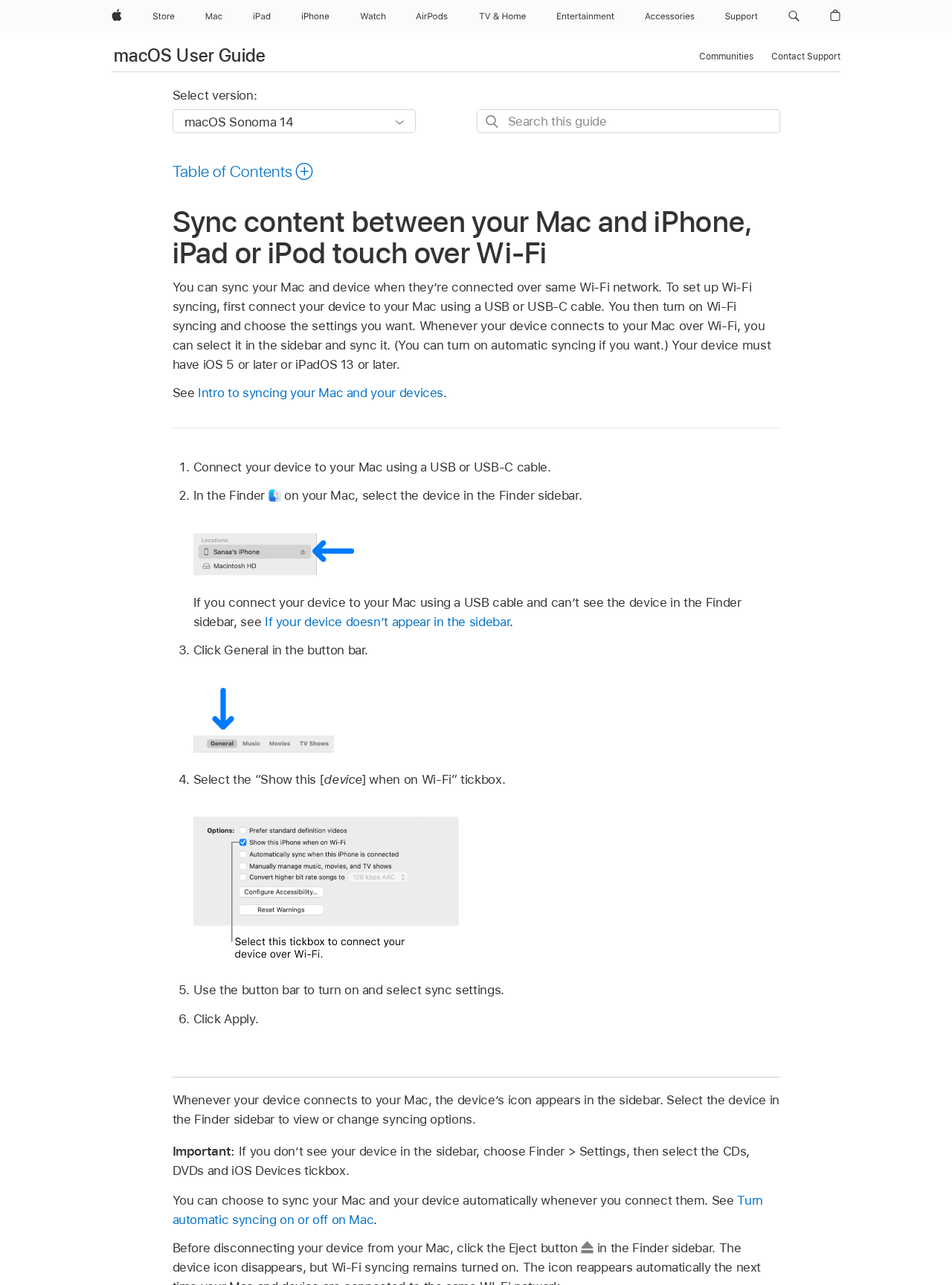What is the minimum iOS version required for Wi-Fi syncing?
Based on the visual, give a brief answer using one word or a short phrase.

iOS 5 or later